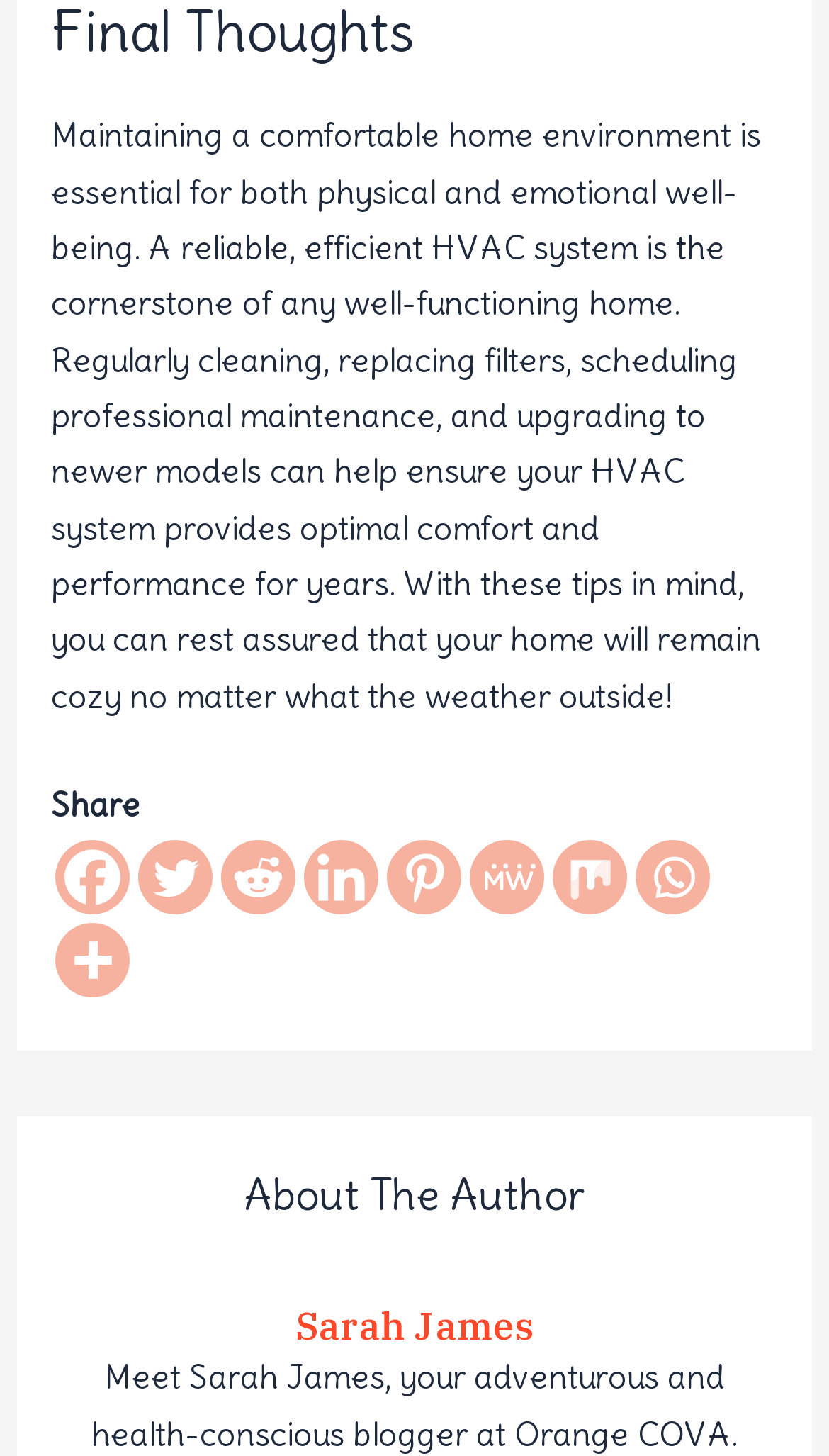What is the author's name?
Please analyze the image and answer the question with as much detail as possible.

The author's name is Sarah James, which is mentioned in the 'About The Author' section, and also linked to her profile.